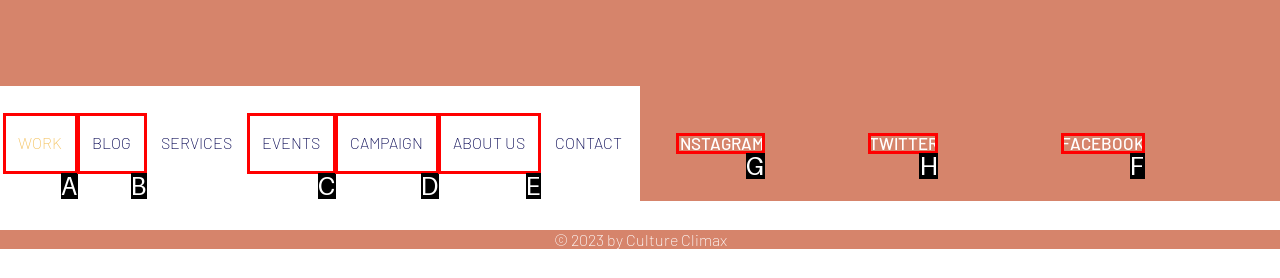Tell me the letter of the correct UI element to click for this instruction: visit facebook. Answer with the letter only.

F